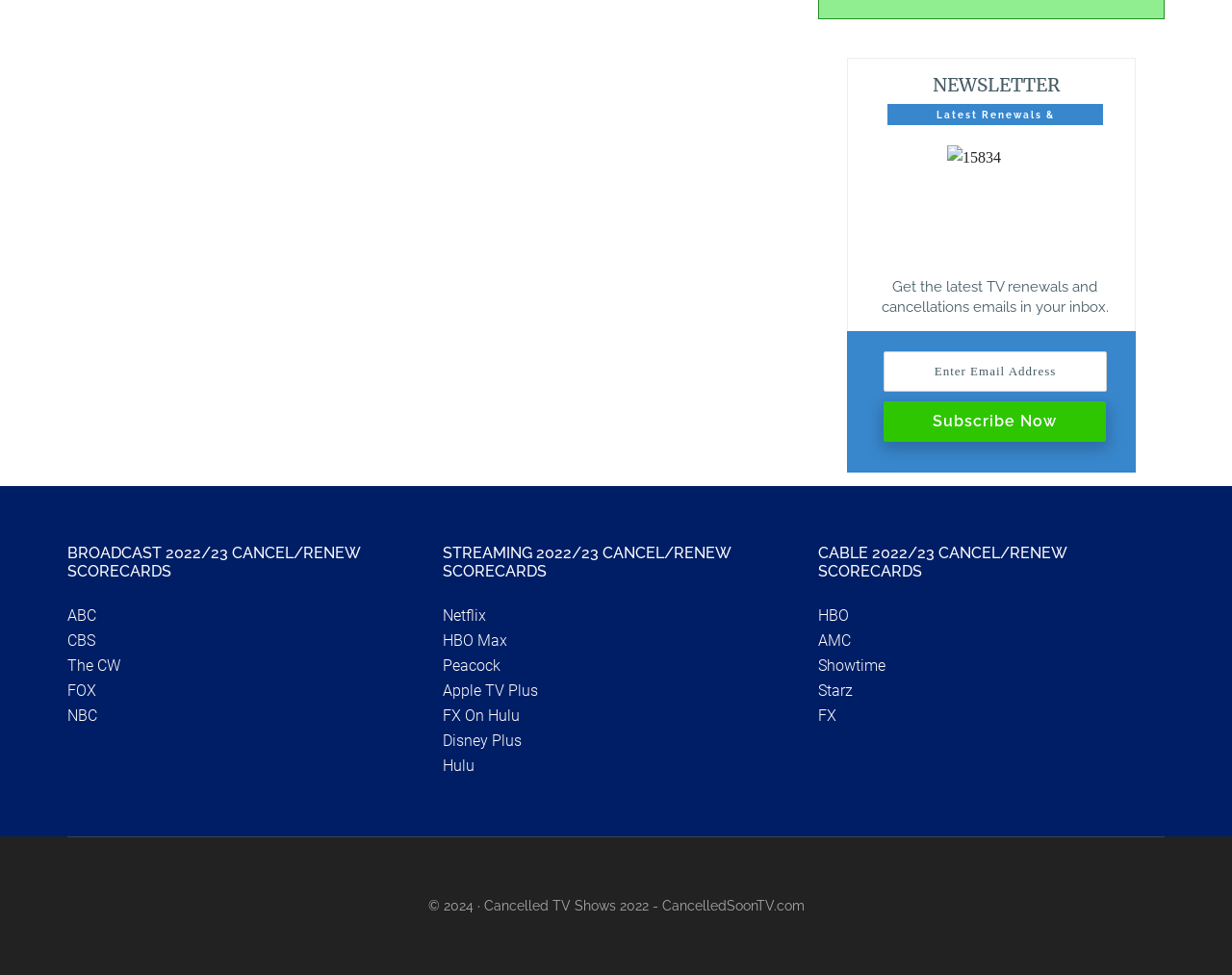Specify the bounding box coordinates of the element's area that should be clicked to execute the given instruction: "View HBO renewals and cancellations". The coordinates should be four float numbers between 0 and 1, i.e., [left, top, right, bottom].

[0.664, 0.622, 0.689, 0.641]